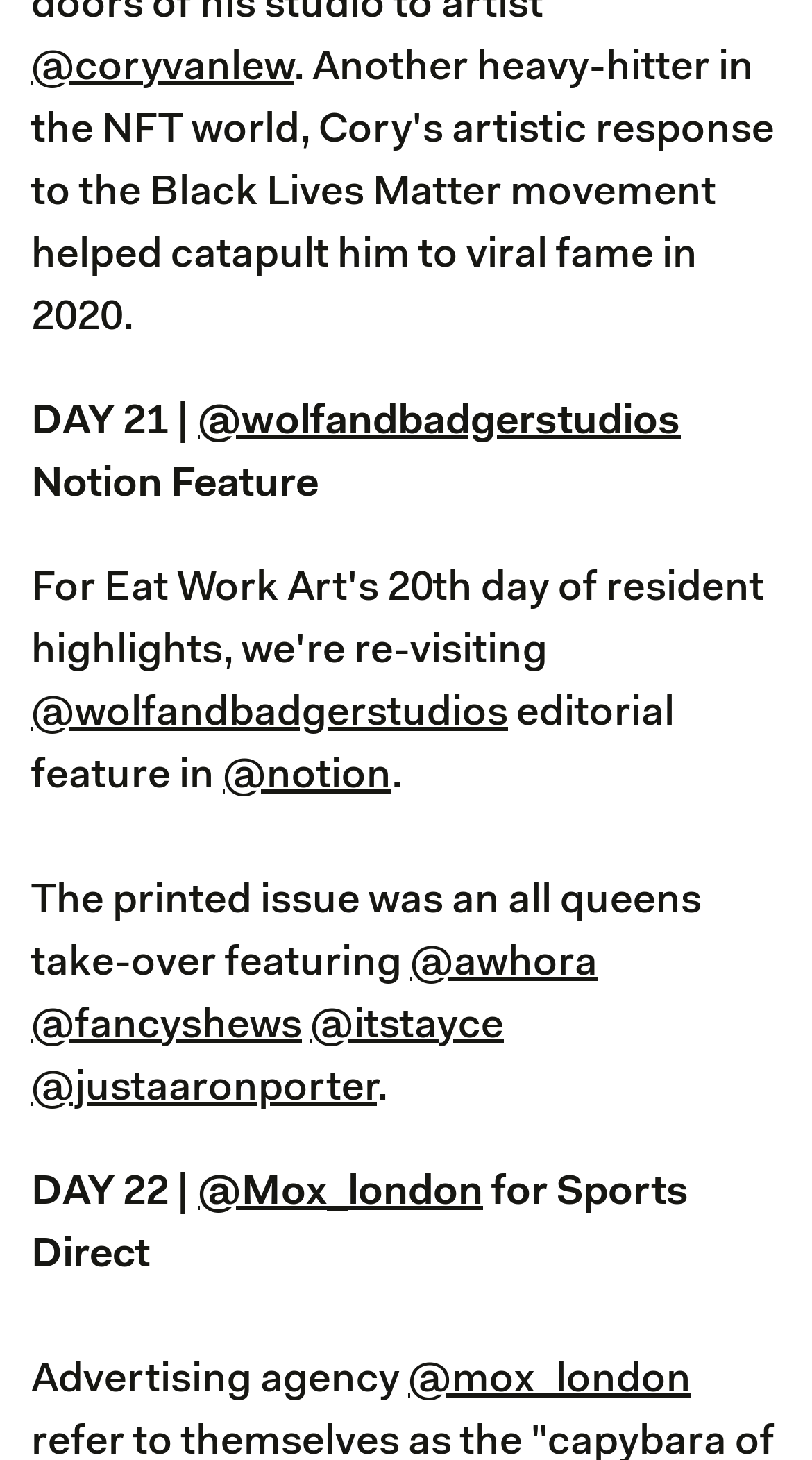Who is the author of the Notion feature?
Based on the image, give a concise answer in the form of a single word or short phrase.

@wolfandbadgerstudios